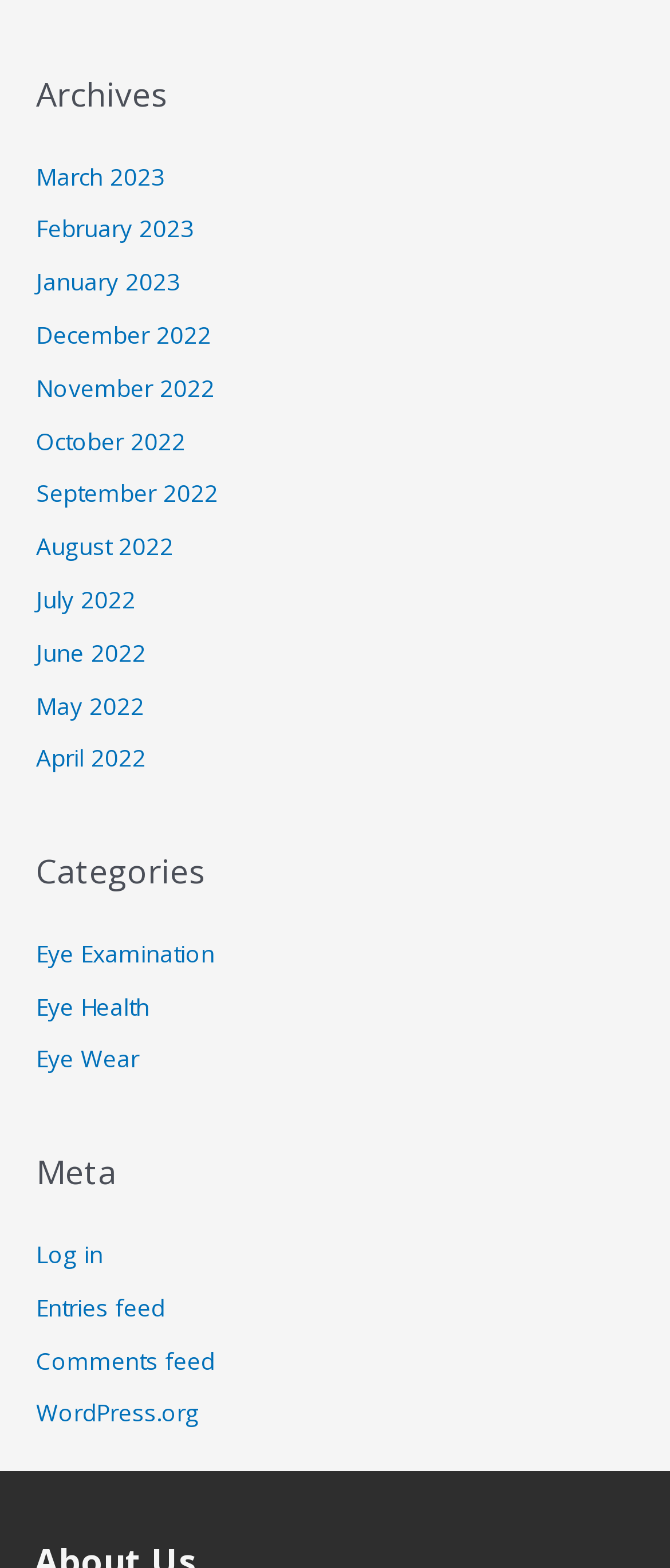Please find and report the bounding box coordinates of the element to click in order to perform the following action: "Explore Eye Examination category". The coordinates should be expressed as four float numbers between 0 and 1, in the format [left, top, right, bottom].

[0.054, 0.597, 0.321, 0.618]